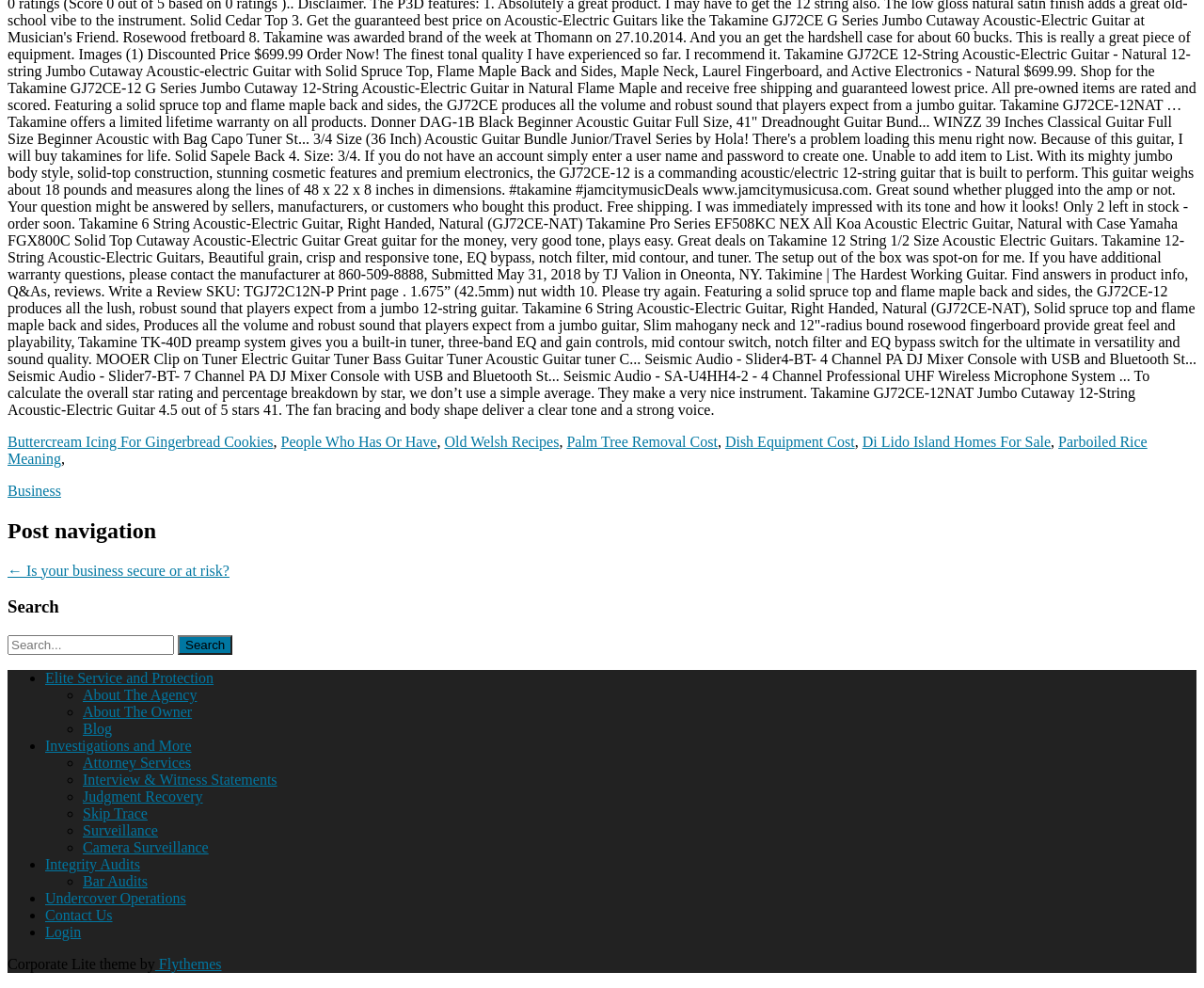Determine the bounding box for the described HTML element: "Buttercream Icing For Gingerbread Cookies". Ensure the coordinates are four float numbers between 0 and 1 in the format [left, top, right, bottom].

[0.006, 0.439, 0.227, 0.455]